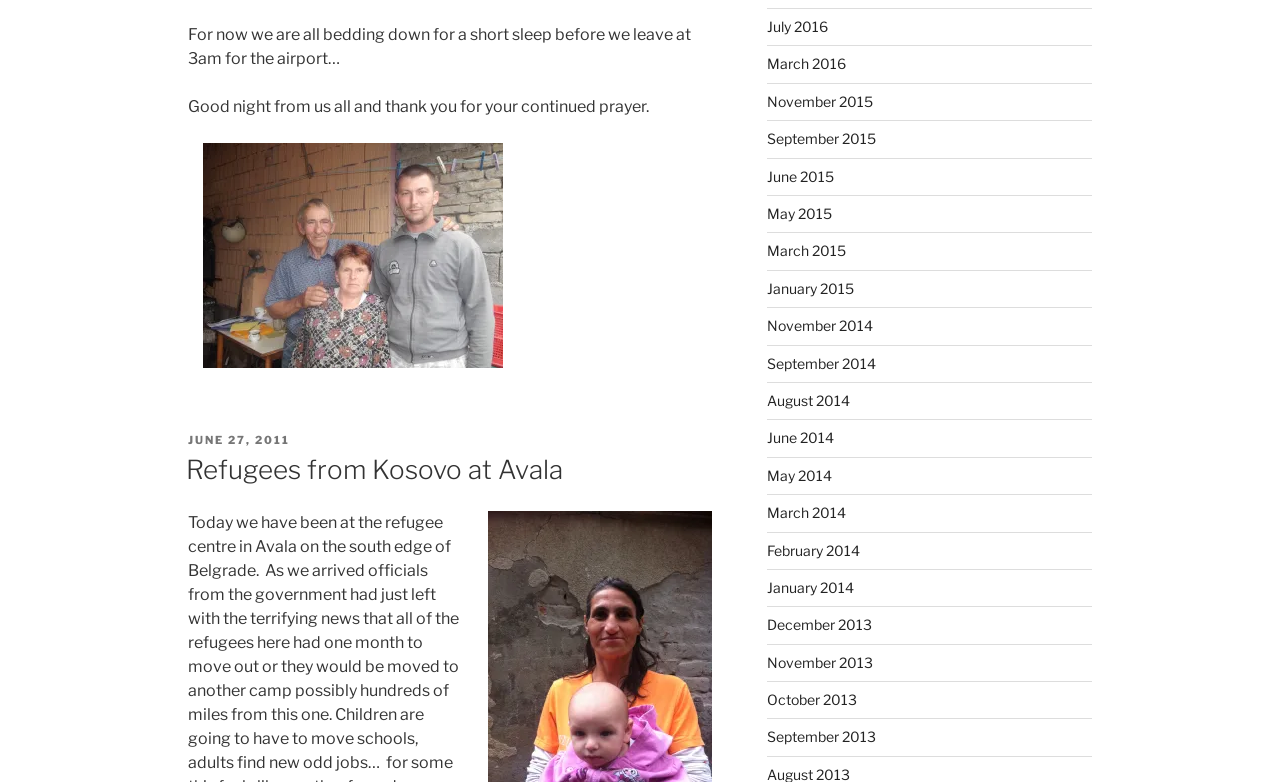Please provide a short answer using a single word or phrase for the question:
What is the author's current activity?

Sleeping